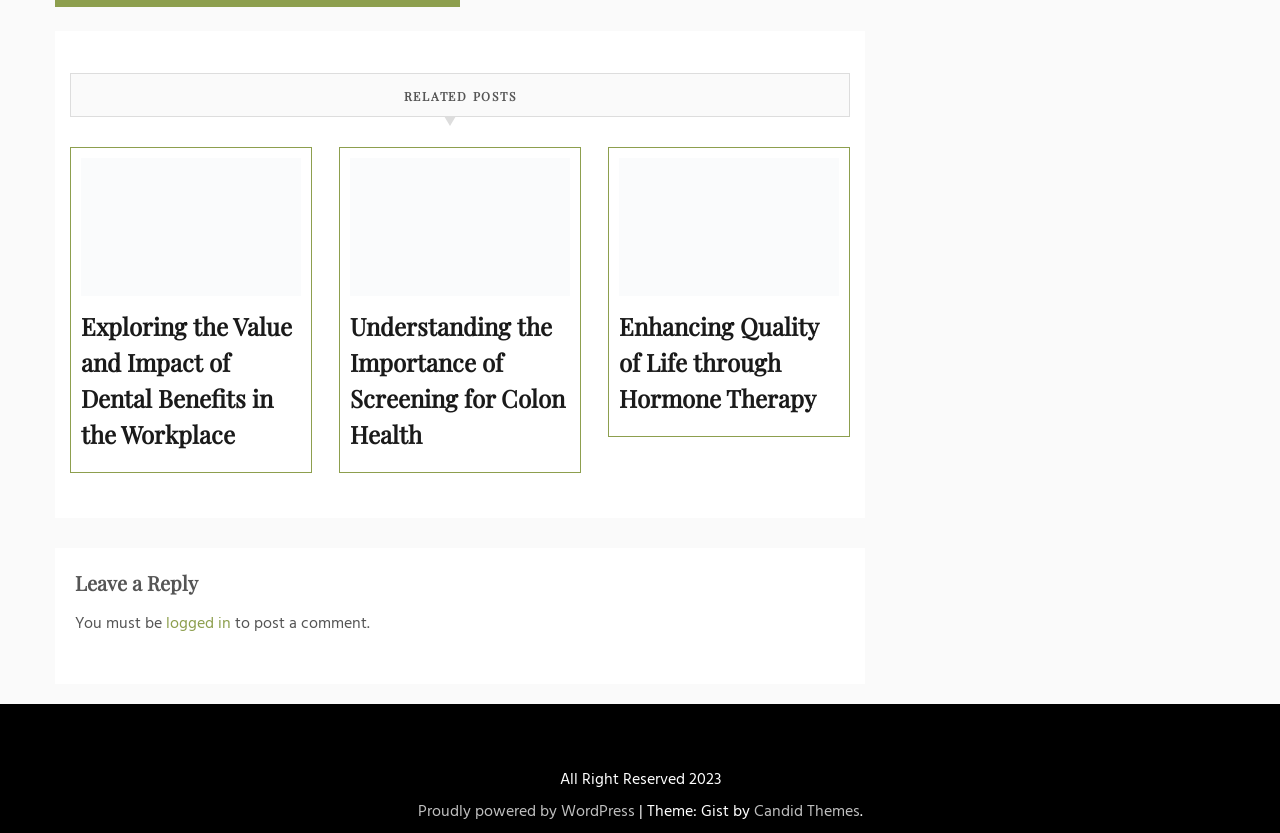Identify the bounding box coordinates for the element you need to click to achieve the following task: "Click on 'Understanding the Importance of Screening for Colon Health'". The coordinates must be four float values ranging from 0 to 1, formatted as [left, top, right, bottom].

[0.274, 0.335, 0.445, 0.366]